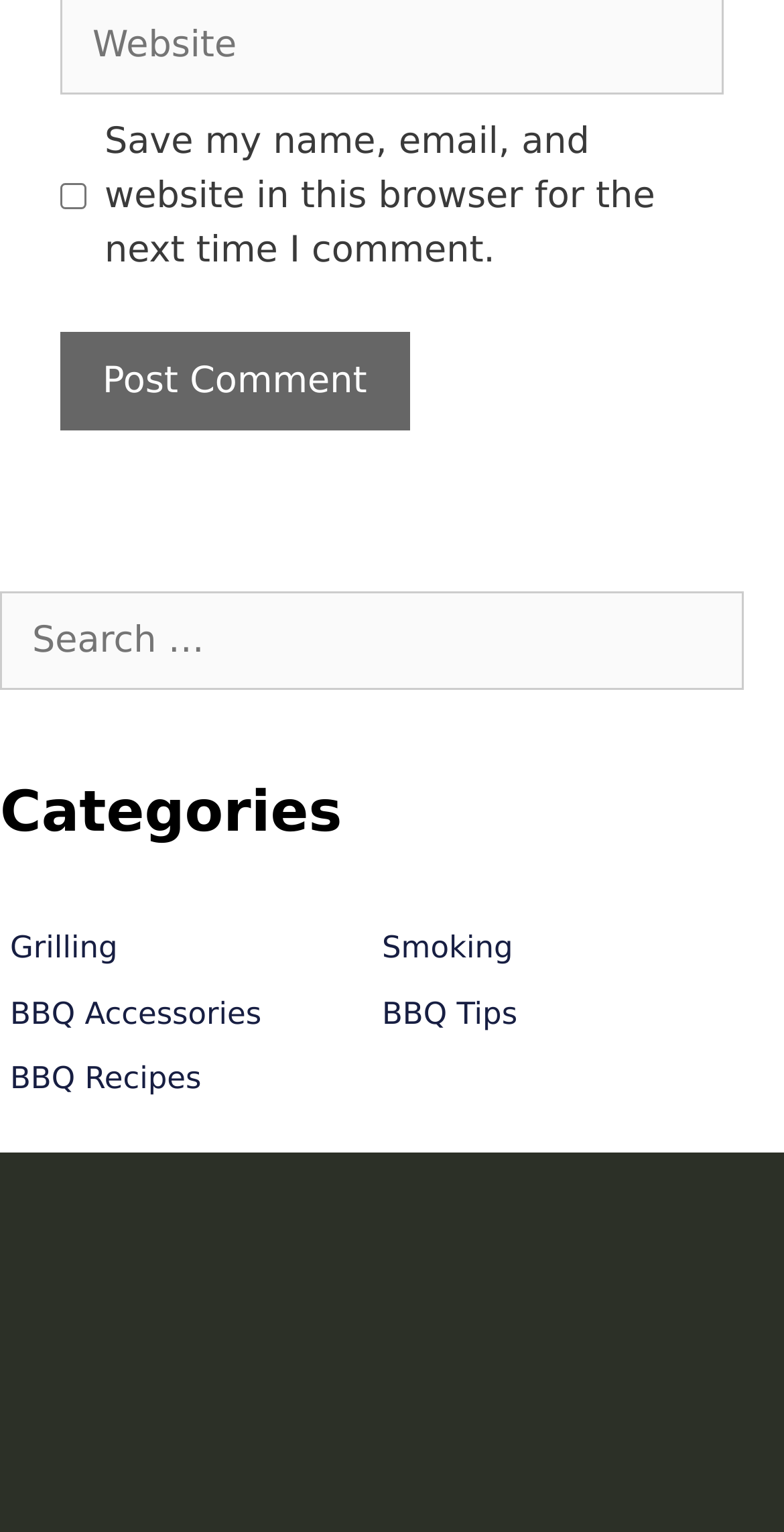Answer briefly with one word or phrase:
What is the purpose of the checkbox?

Save comment info